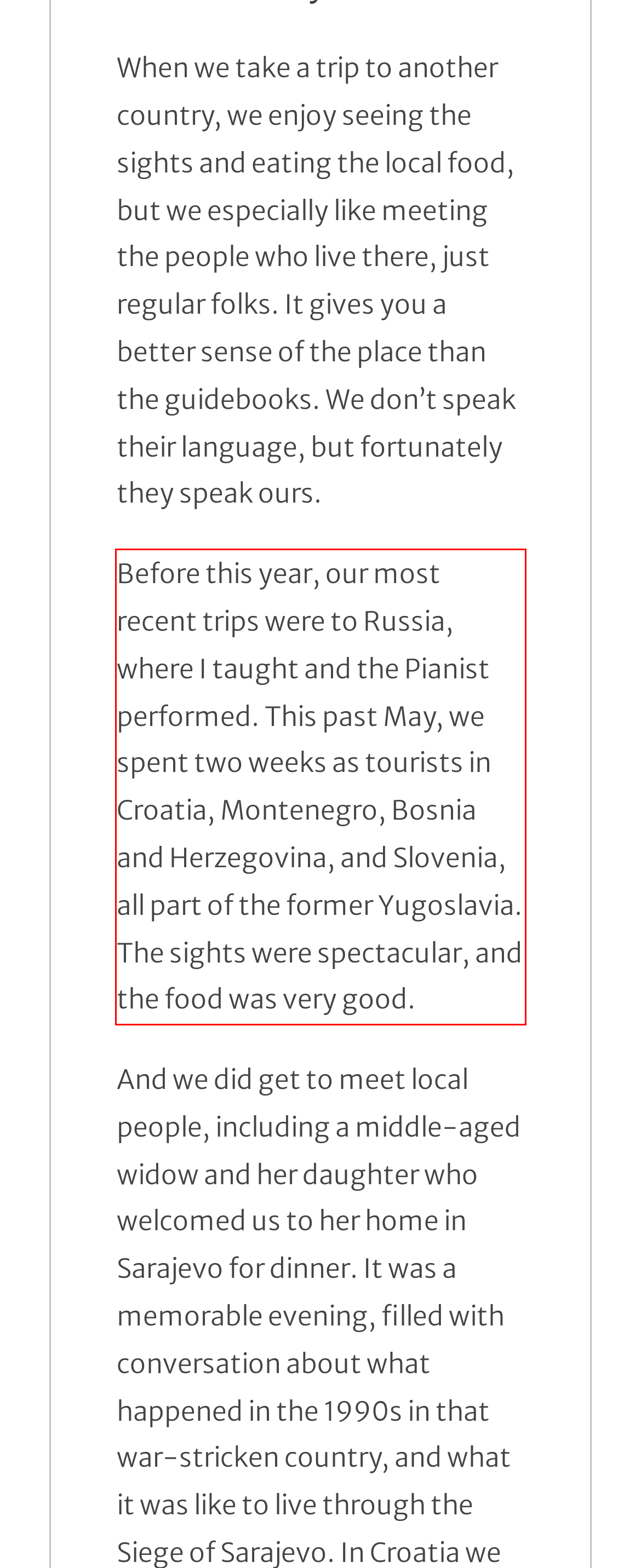Please identify and extract the text content from the UI element encased in a red bounding box on the provided webpage screenshot.

Before this year, our most recent trips were to Russia, where I taught and the Pianist performed. This past May, we spent two weeks as tourists in Croatia, Montenegro, Bosnia and Herzegovina, and Slovenia, all part of the former Yugoslavia. The sights were spectacular, and the food was very good.